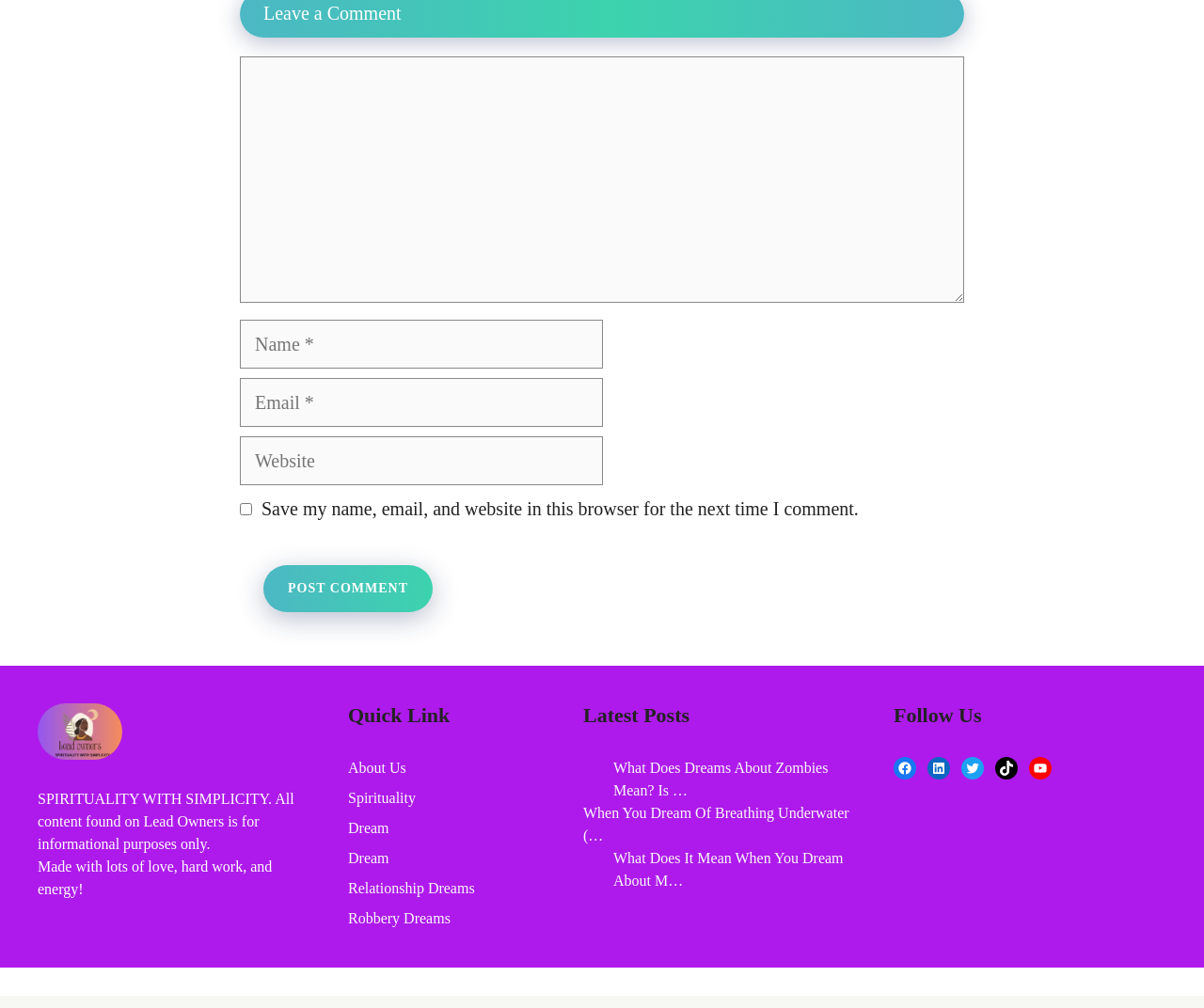What is the name of the website?
Refer to the image and give a detailed answer to the question.

The image at the top of the webpage contains the text 'Lead owners Spirituality with simplicity', which suggests that the name of the website is Lead Owners.